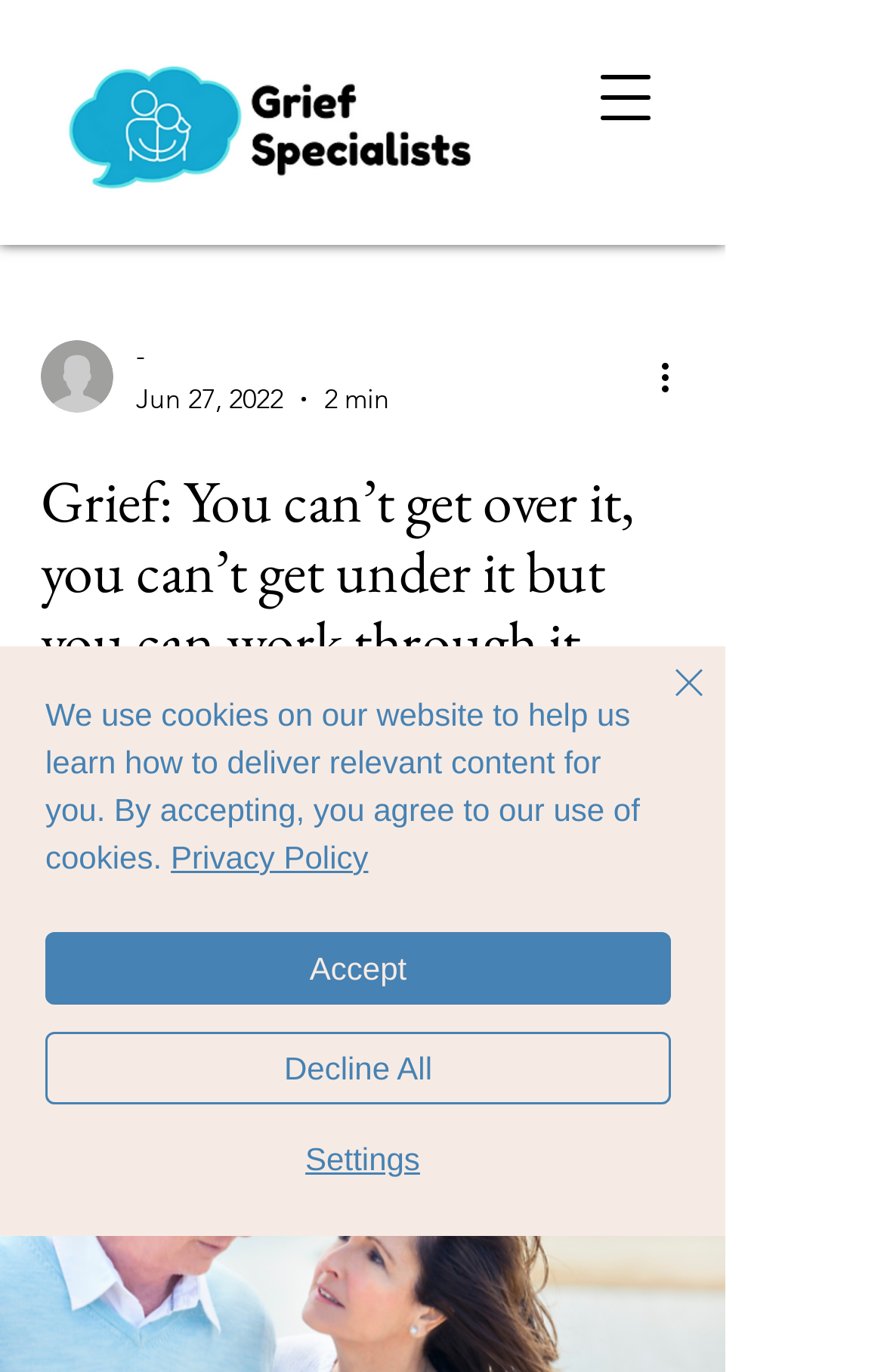Deliver a detailed narrative of the webpage's visual and textual elements.

This webpage appears to be an article or blog post about grief, with a focus on personalized treatment. At the top left of the page, there is a logo image, accompanied by a navigation menu button to the right. Below the logo, there is a writer's picture, along with the date "Jun 27, 2022" and a reading time of "2 min". 

The main content of the page is divided into two headings. The first heading, "Grief: You can’t get over it, you can’t get under it but you can work through it", is followed by a second heading, "One size doesn’t fit all when it comes to treating grief". 

On the right side of the page, near the top, there is a "More actions" button, accompanied by an image. At the bottom of the page, there is a "Chat" button with an image. 

A cookie policy alert is displayed at the bottom of the page, with options to "Accept", "Decline All", or "Settings". The alert also includes a link to the "Privacy Policy". There is a "Close" button to dismiss the alert, accompanied by a small "Close" image.